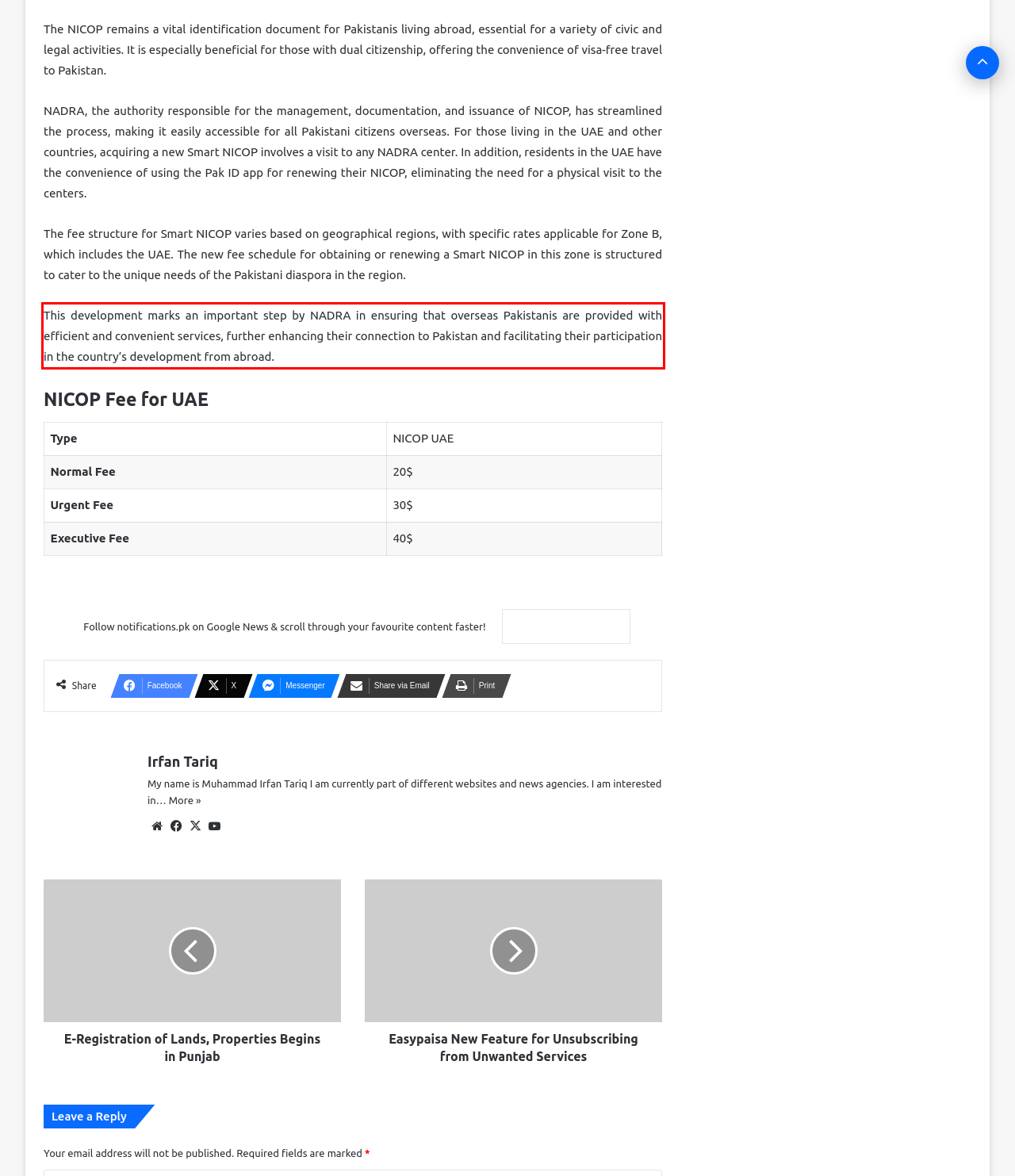Please examine the webpage screenshot and extract the text within the red bounding box using OCR.

This development marks an important step by NADRA in ensuring that overseas Pakistanis are provided with efficient and convenient services, further enhancing their connection to Pakistan and facilitating their participation in the country’s development from abroad.